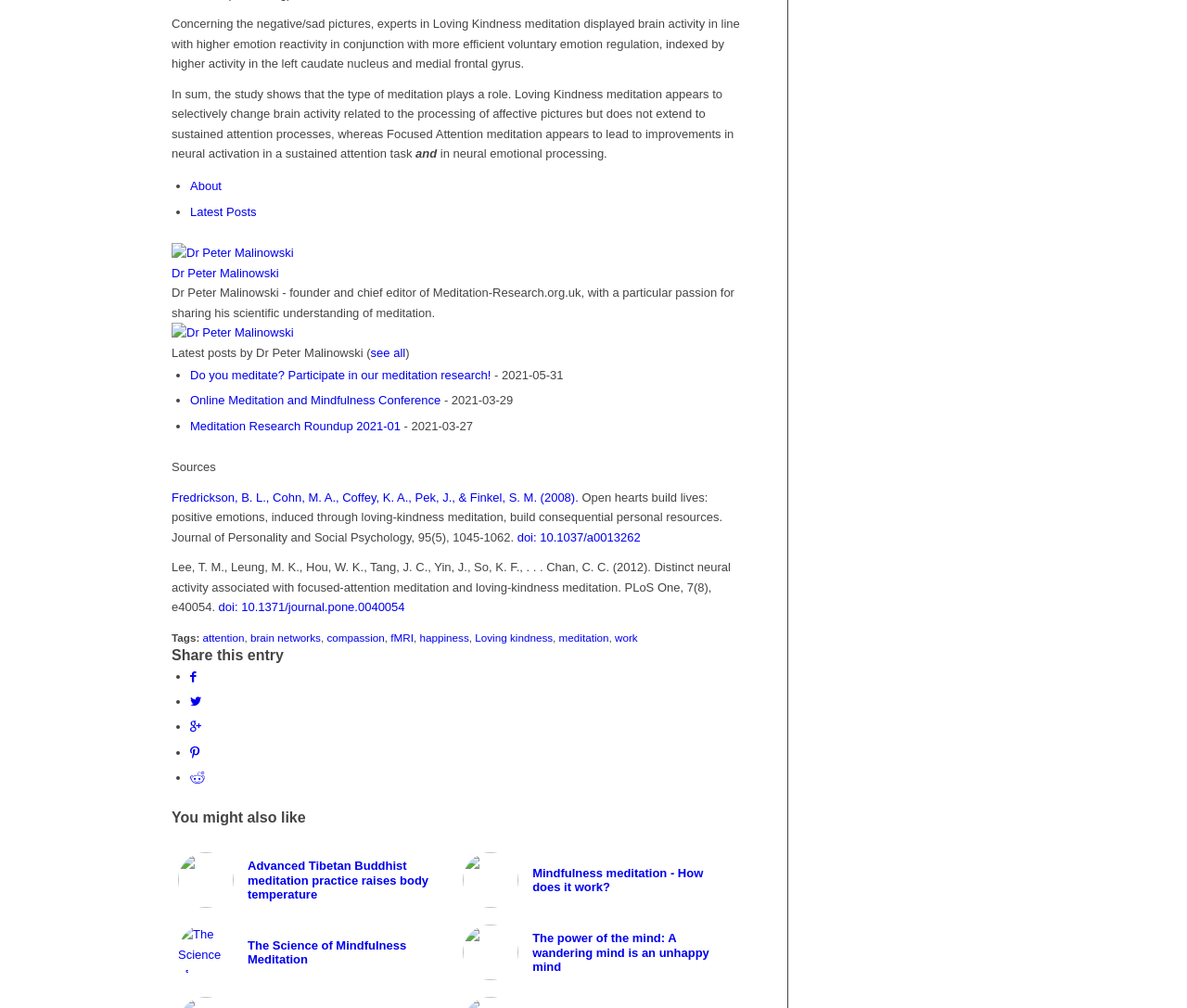Who is the founder of Meditation-Research.org.uk?
Utilize the image to construct a detailed and well-explained answer.

The link 'Dr Peter Malinowski' is mentioned multiple times on the webpage, and the text 'Dr Peter Malinowski - founder and chief editor of Meditation-Research.org.uk...' provides the answer to this question.